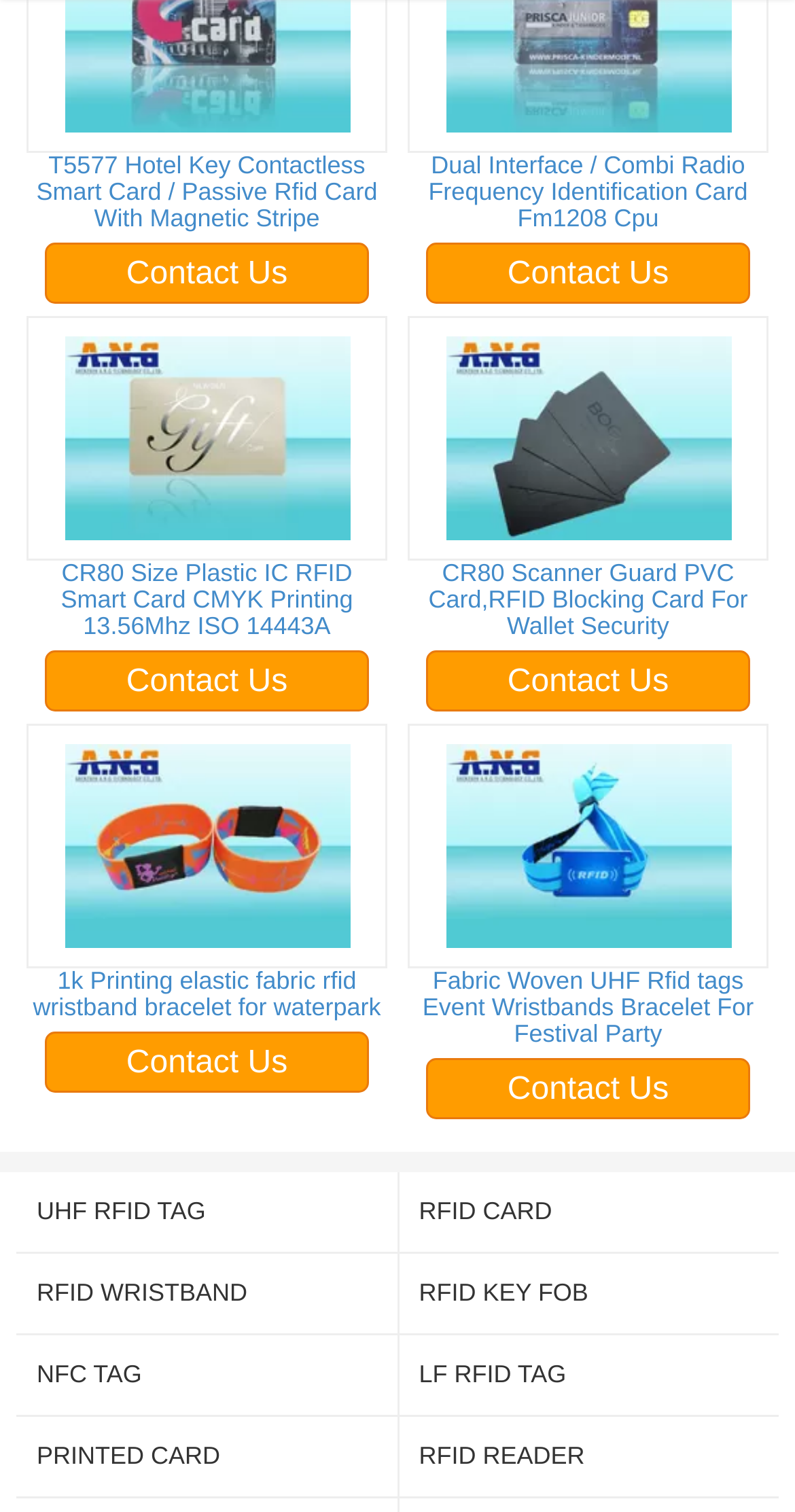Pinpoint the bounding box coordinates of the clickable element to carry out the following instruction: "Click Contact Us."

[0.056, 0.161, 0.464, 0.201]